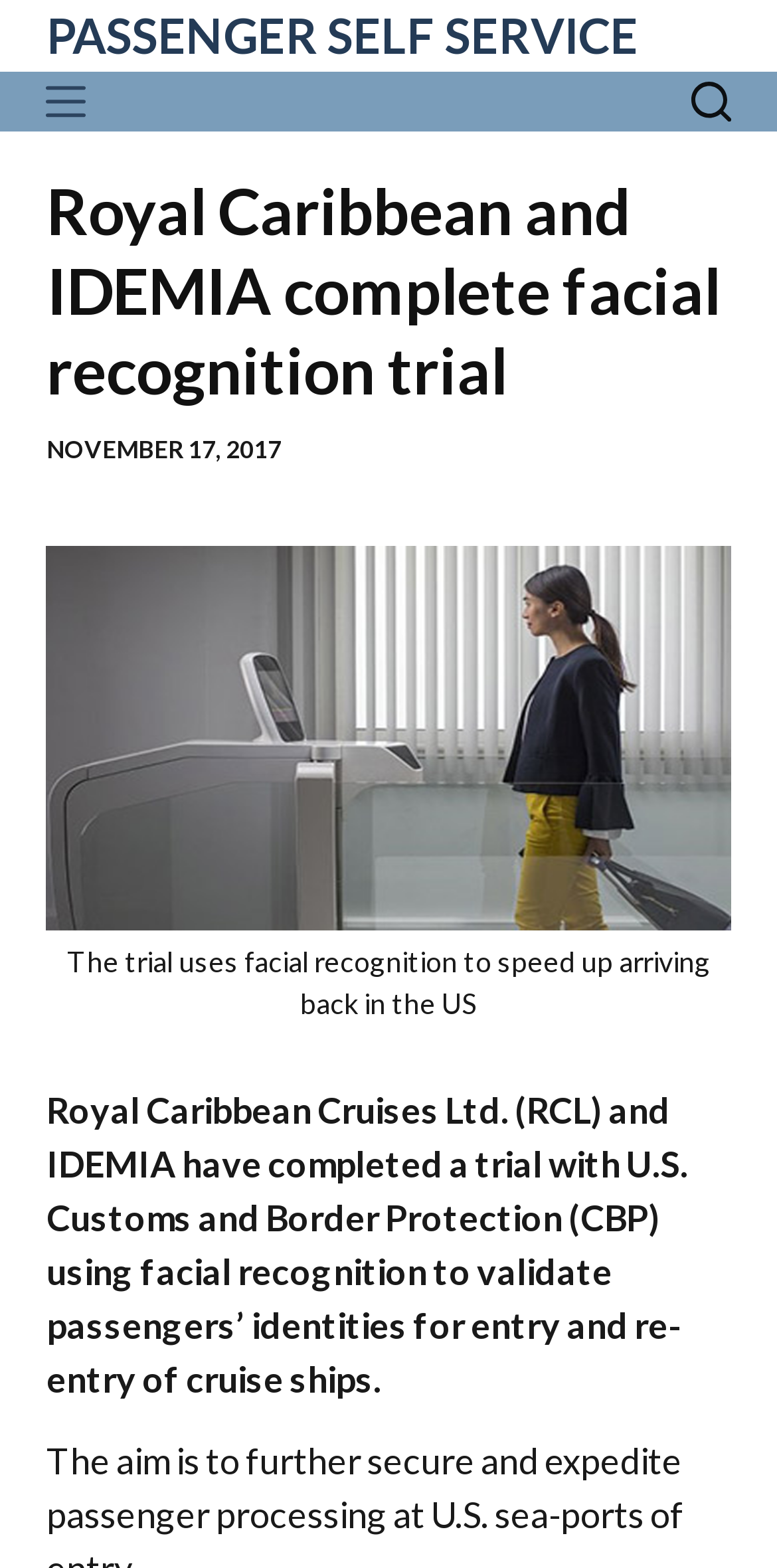Answer the question below in one word or phrase:
How many menu items are in the footer menu?

7